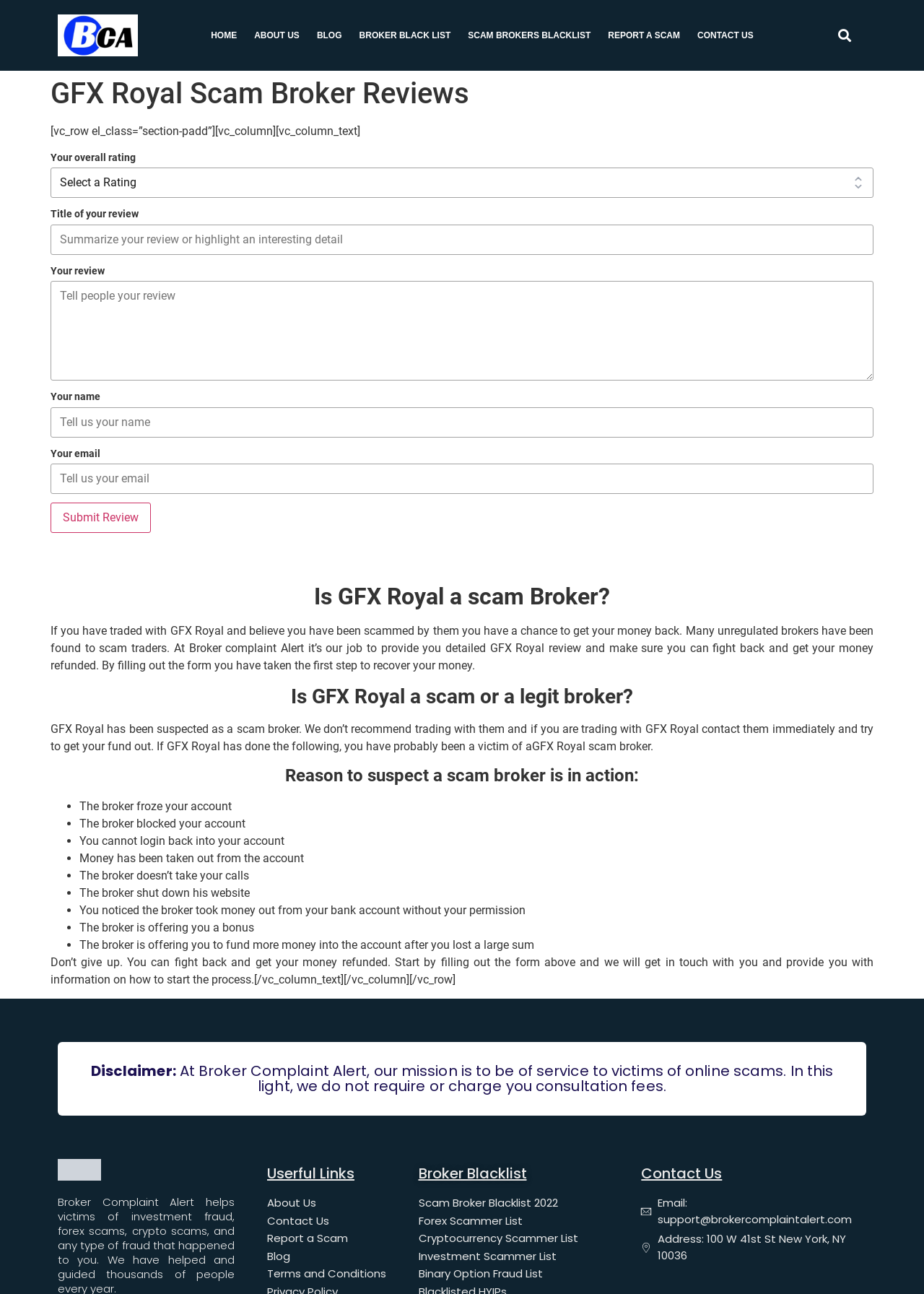Locate the bounding box coordinates of the clickable region necessary to complete the following instruction: "Contact us". Provide the coordinates in the format of four float numbers between 0 and 1, i.e., [left, top, right, bottom].

[0.745, 0.014, 0.825, 0.04]